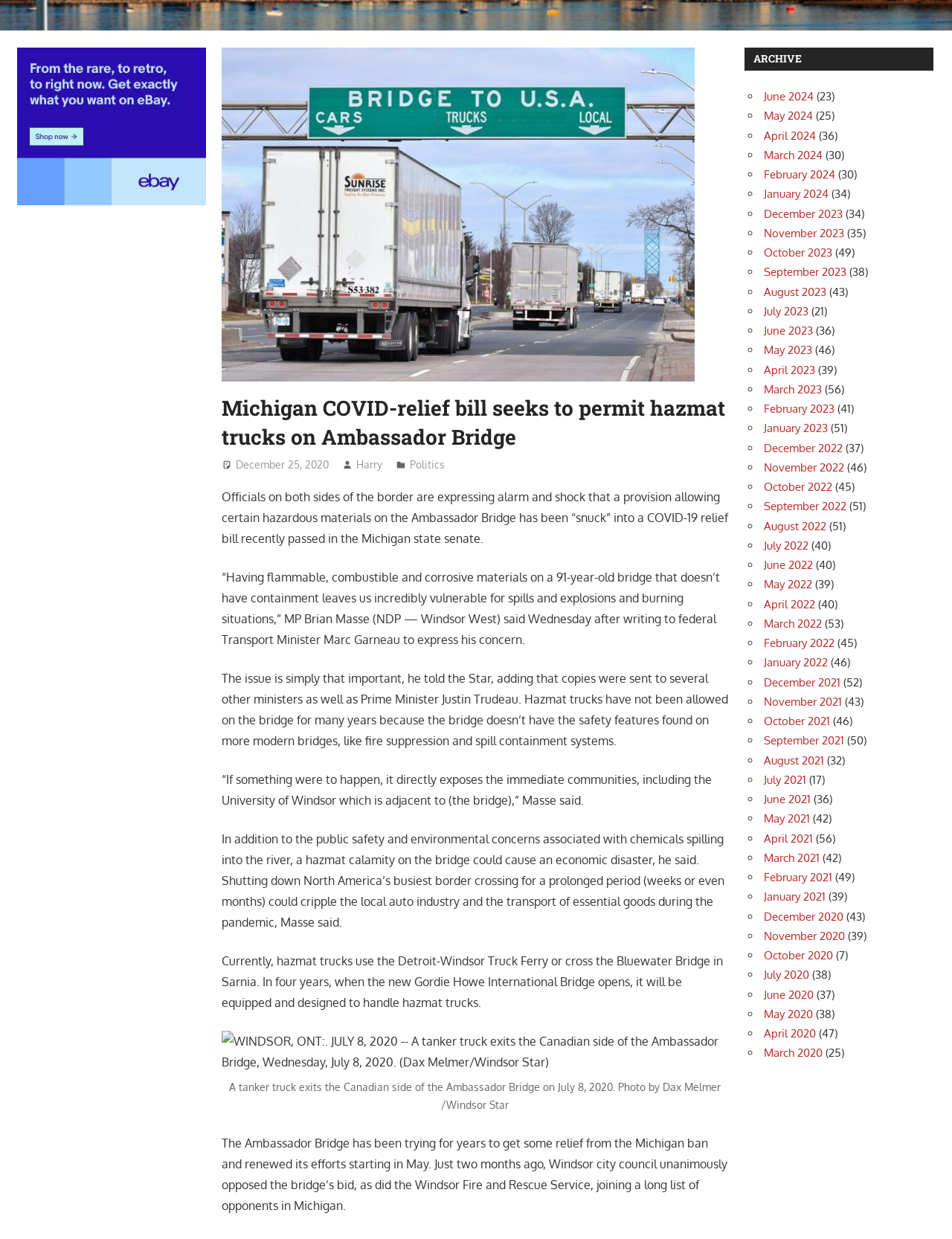Extract the bounding box of the UI element described as: "Politics".

[0.43, 0.37, 0.467, 0.38]